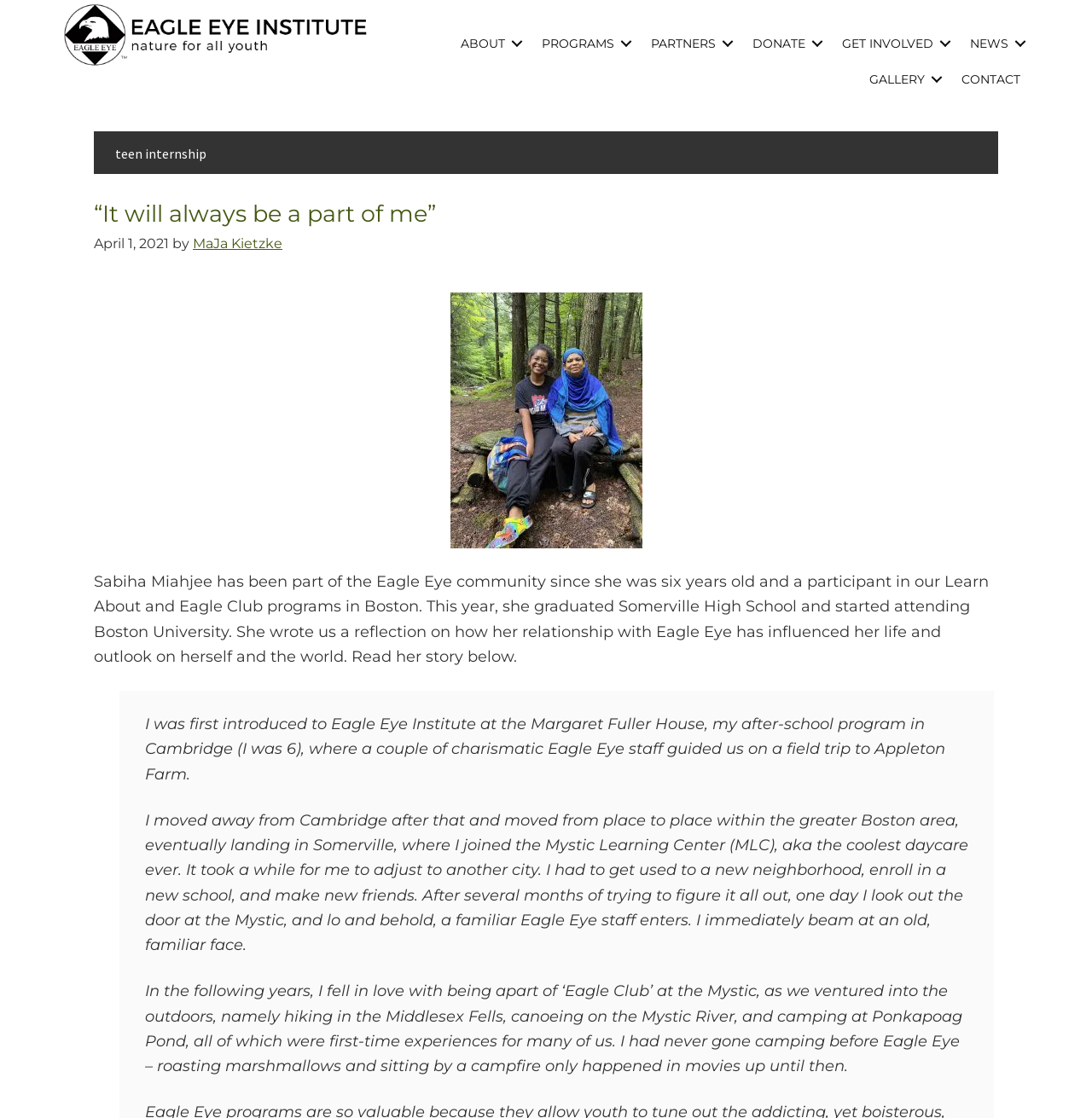Show the bounding box coordinates for the element that needs to be clicked to execute the following instruction: "click the logo header link". Provide the coordinates in the form of four float numbers between 0 and 1, i.e., [left, top, right, bottom].

[0.055, 0.05, 0.339, 0.065]